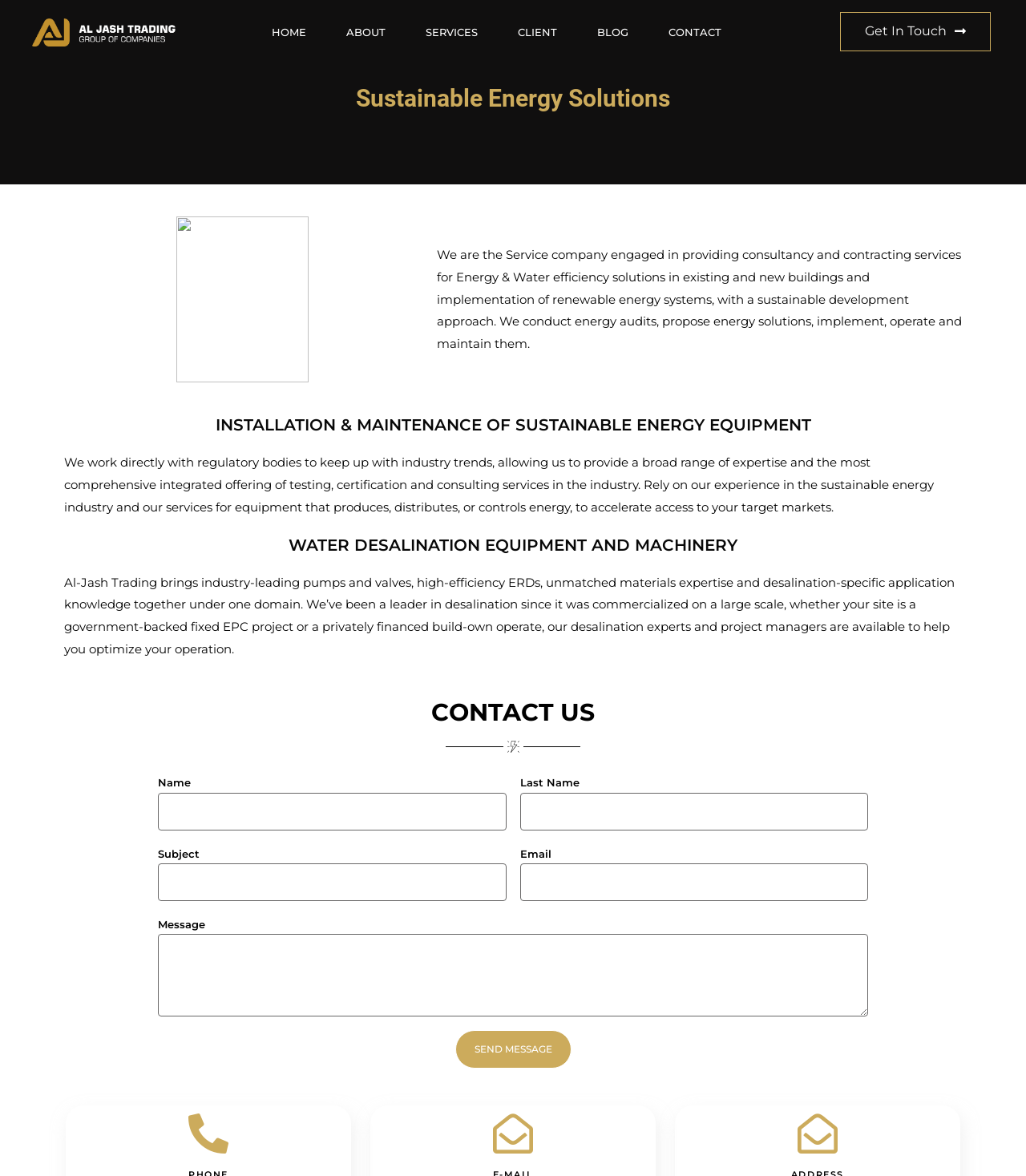Could you locate the bounding box coordinates for the section that should be clicked to accomplish this task: "Enter your name".

[0.154, 0.674, 0.493, 0.706]